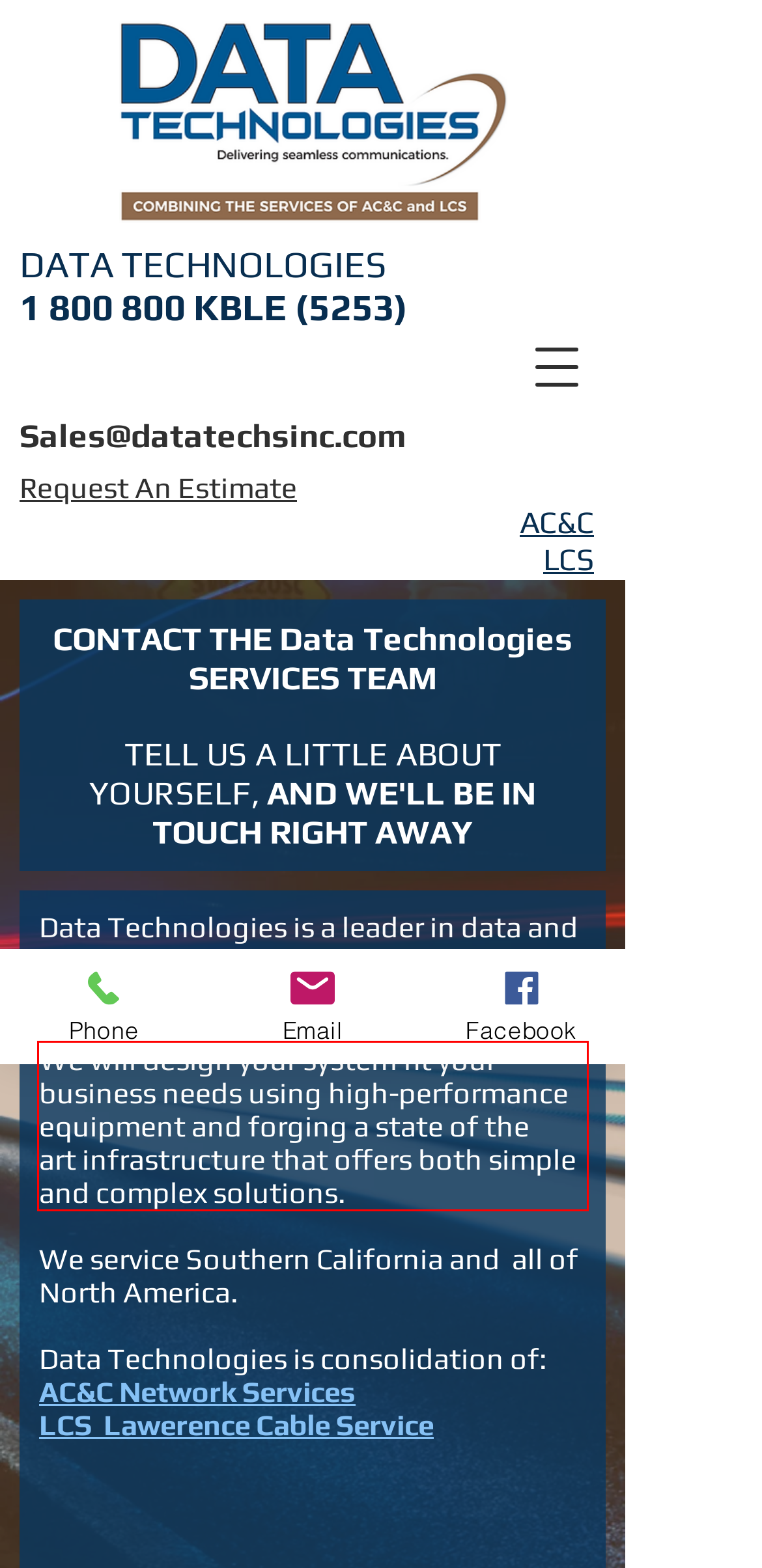Please analyze the screenshot of a webpage and extract the text content within the red bounding box using OCR.

We will design your system fit your business needs using high-performance equipment and forging a state of the art infrastructure that offers both simple and complex solutions.